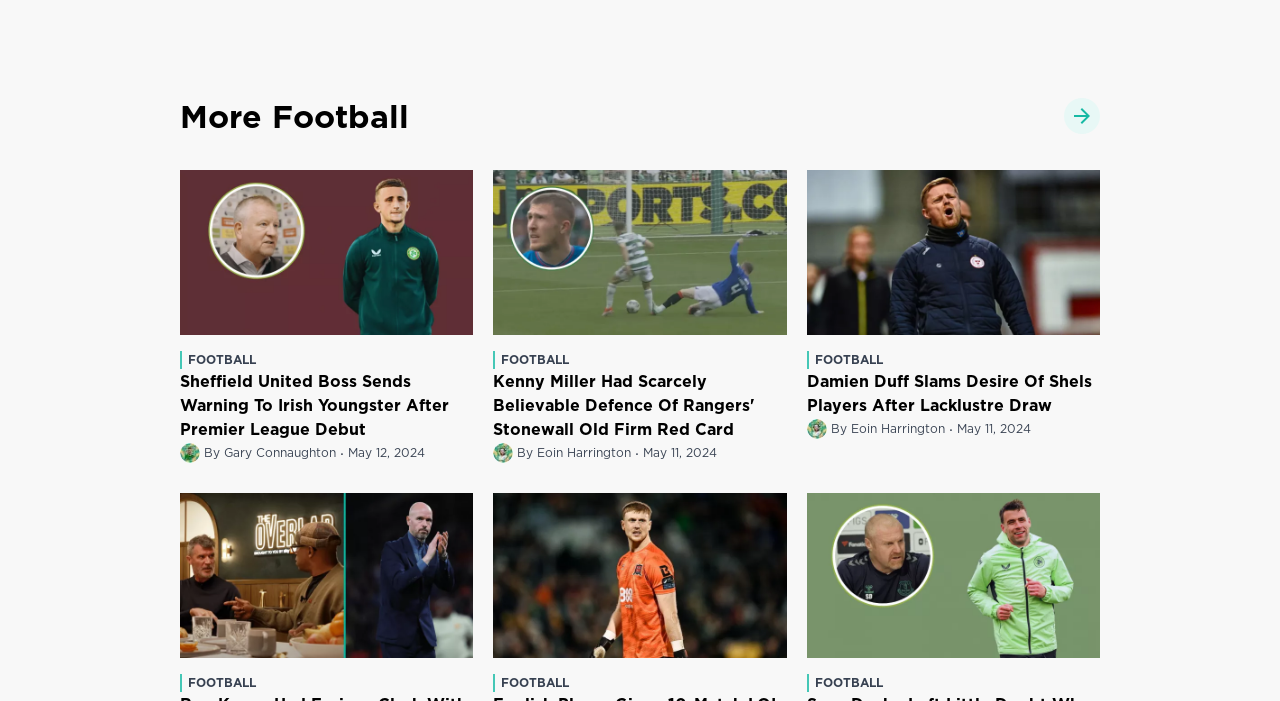How many times does the word 'FOOTBALL' appear on this webpage?
Using the image provided, answer with just one word or phrase.

4